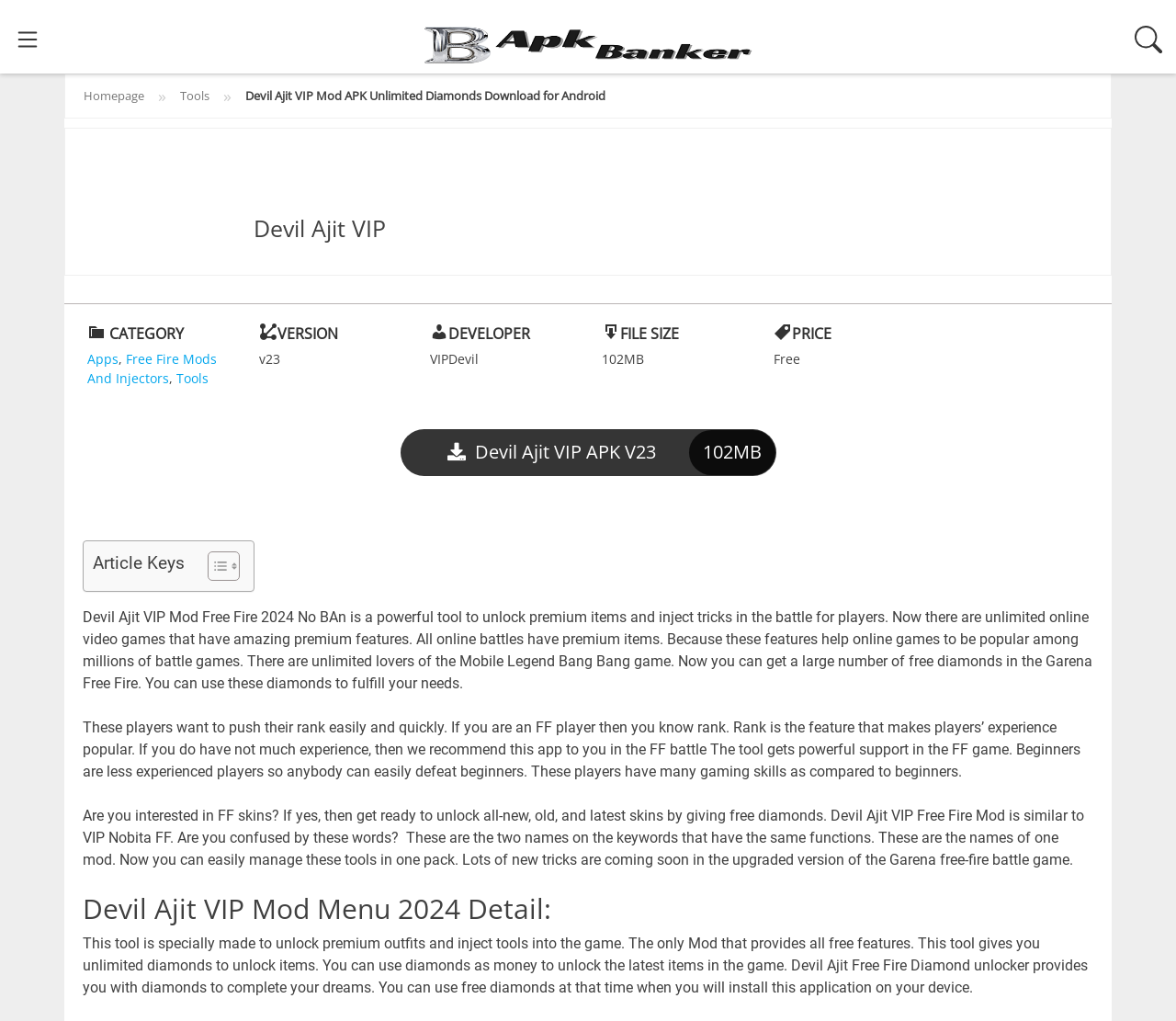Identify the bounding box coordinates for the element you need to click to achieve the following task: "Toggle the table of content". The coordinates must be four float values ranging from 0 to 1, formatted as [left, top, right, bottom].

[0.165, 0.539, 0.2, 0.569]